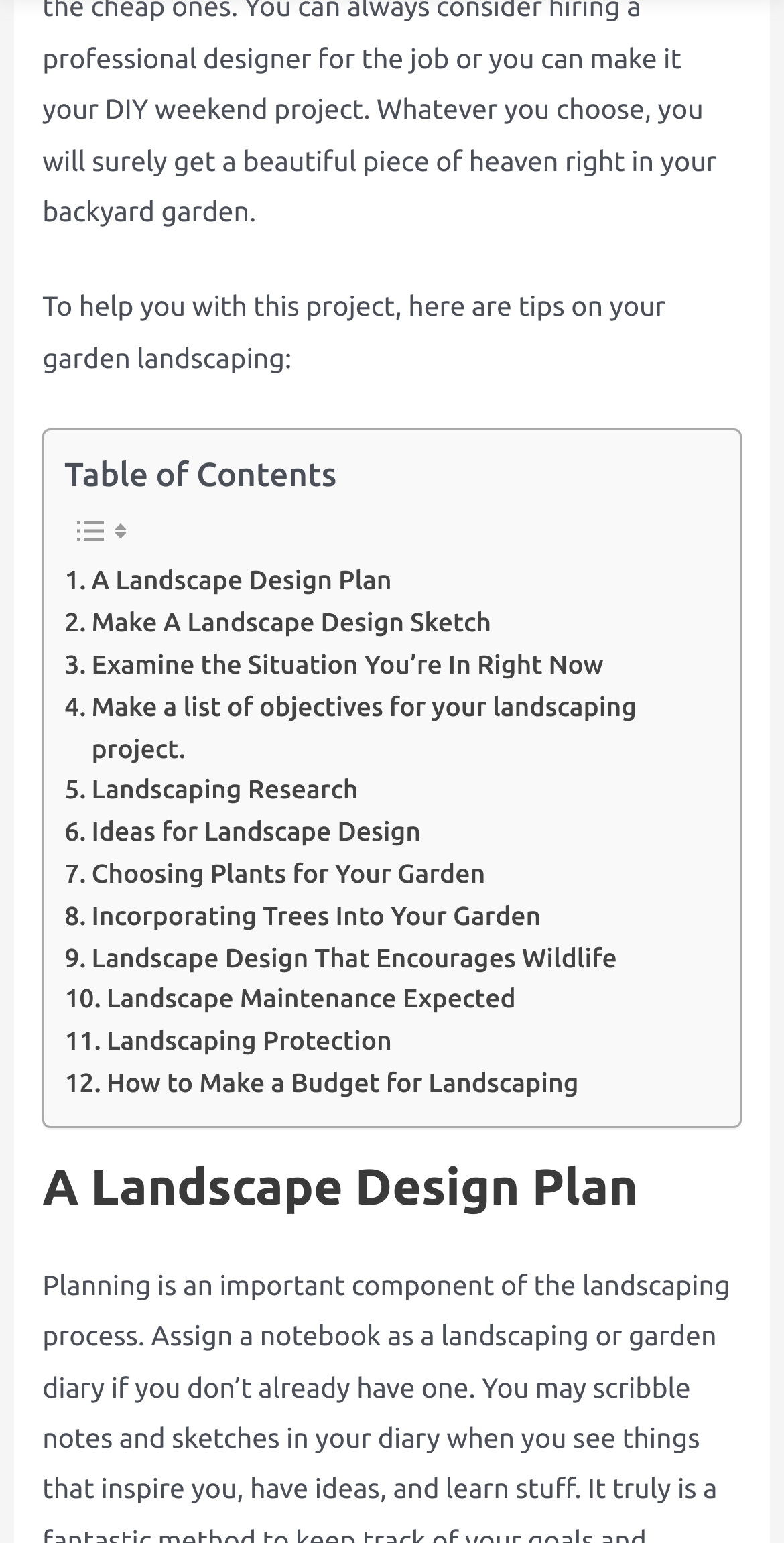Based on the image, provide a detailed response to the question:
Is there a section on landscape maintenance?

I scanned the table of contents section and found a link element with the text 'Landscape Maintenance Expected'. This suggests that there is a section on the webpage that discusses landscape maintenance.